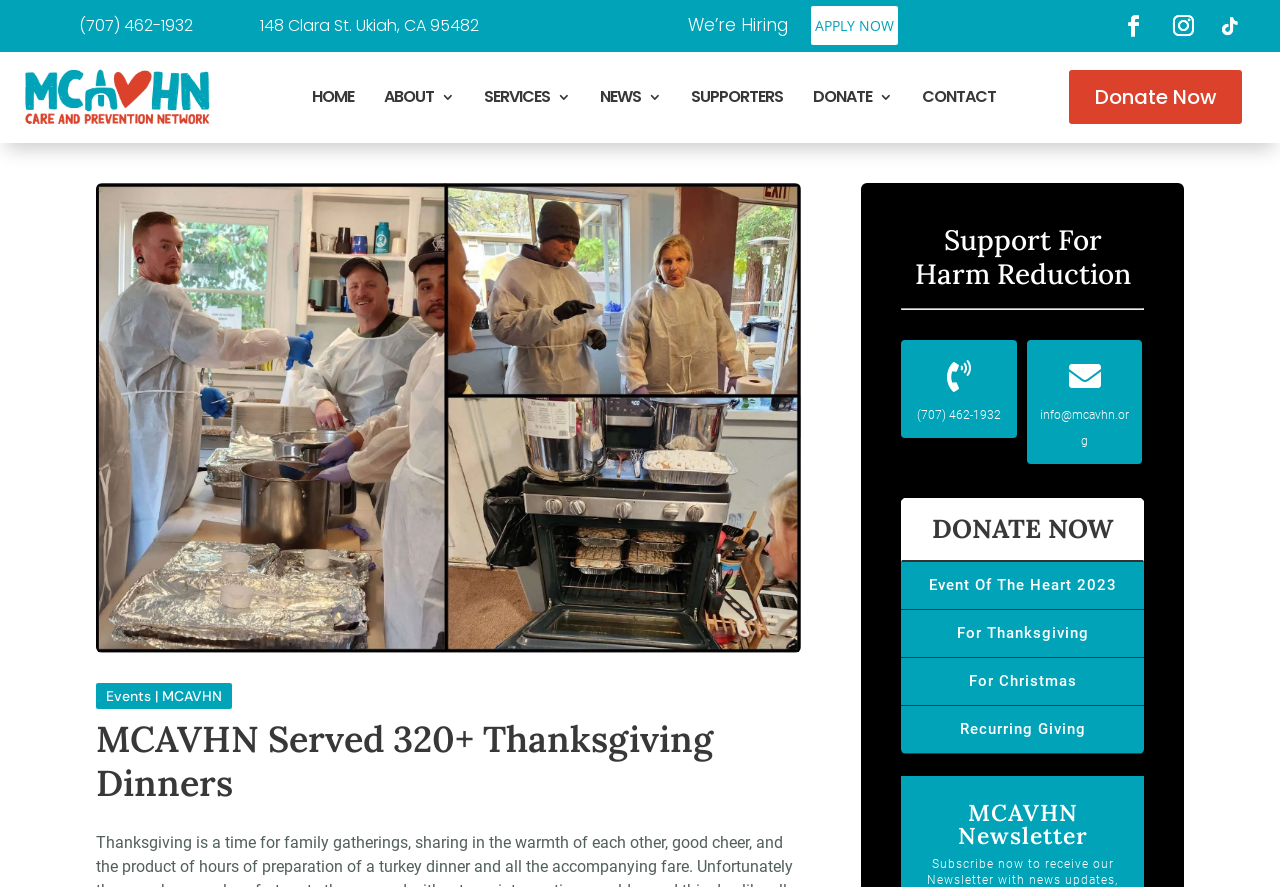Bounding box coordinates should be in the format (top-left x, top-left y, bottom-right x, bottom-right y) and all values should be floating point numbers between 0 and 1. Determine the bounding box coordinate for the UI element described as: Follow

[0.947, 0.009, 0.975, 0.05]